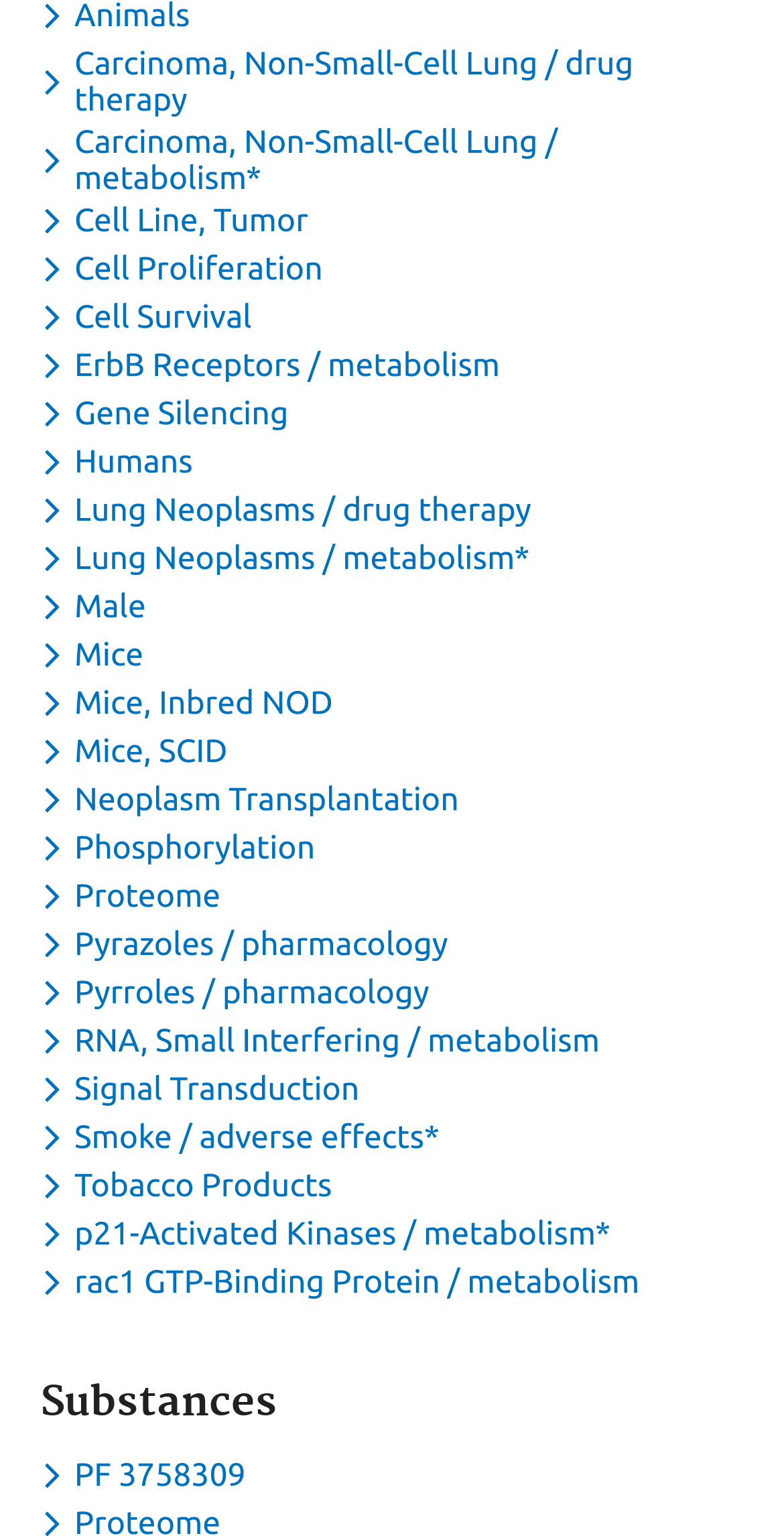Provide a brief response to the question below using one word or phrase:
What is the category of the last keyword in the list?

Substances